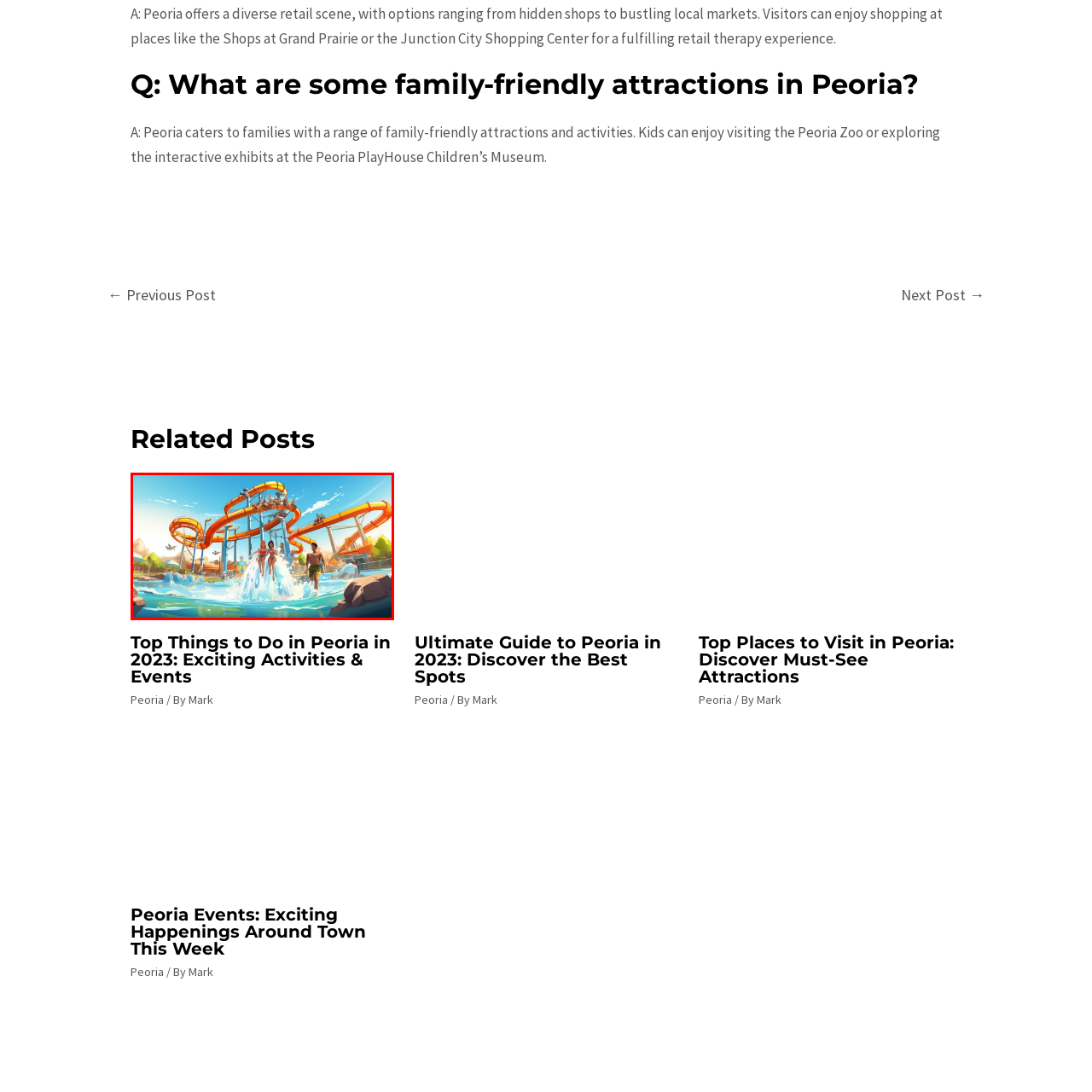What is the atmosphere of the water park?
Study the image highlighted with a red bounding box and respond to the question with a detailed answer.

The caption describes the atmosphere as 'thrilling' and 'filled with laughter and excitement', suggesting a lively and energetic environment.